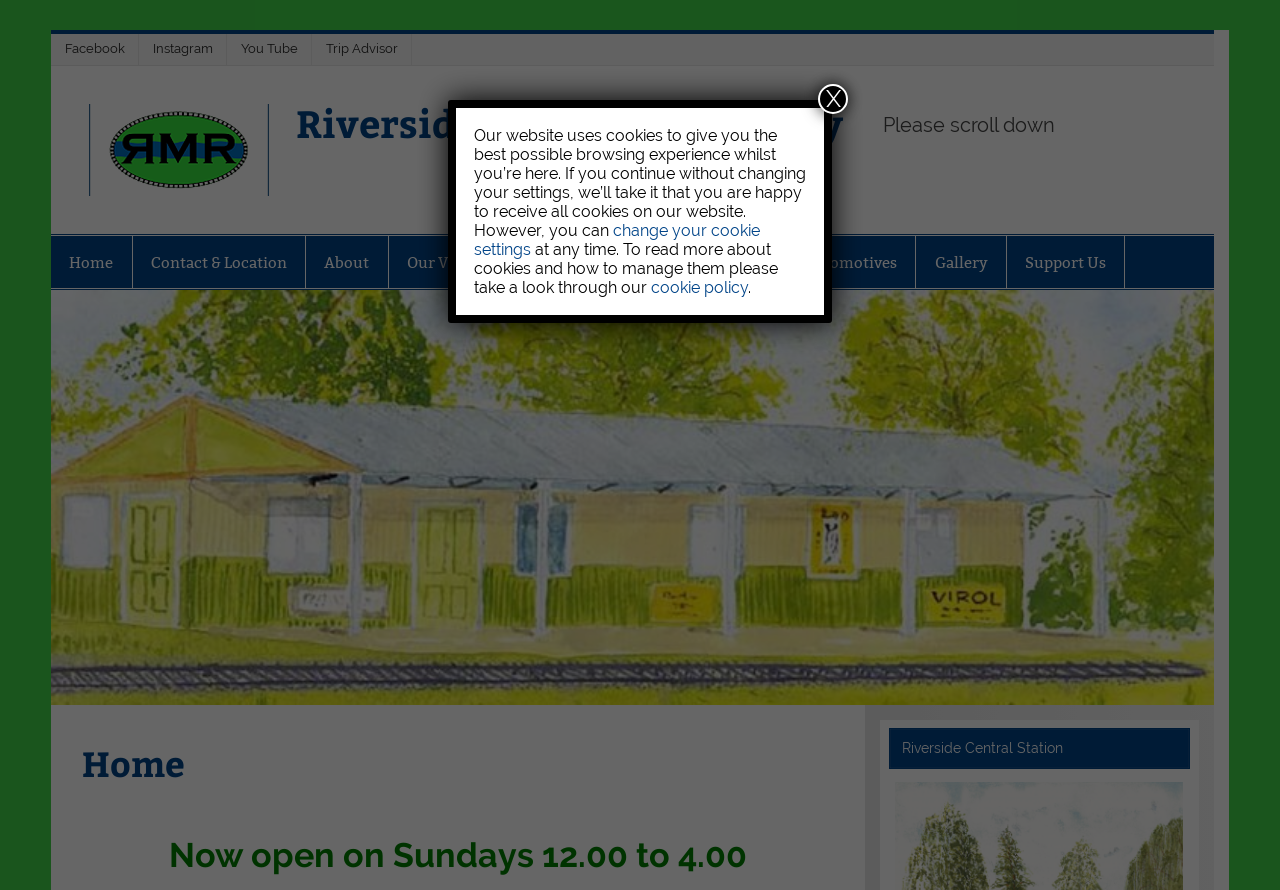What social media platforms are linked on this website?
Using the visual information from the image, give a one-word or short-phrase answer.

Facebook, Instagram, You Tube, Trip Advisor